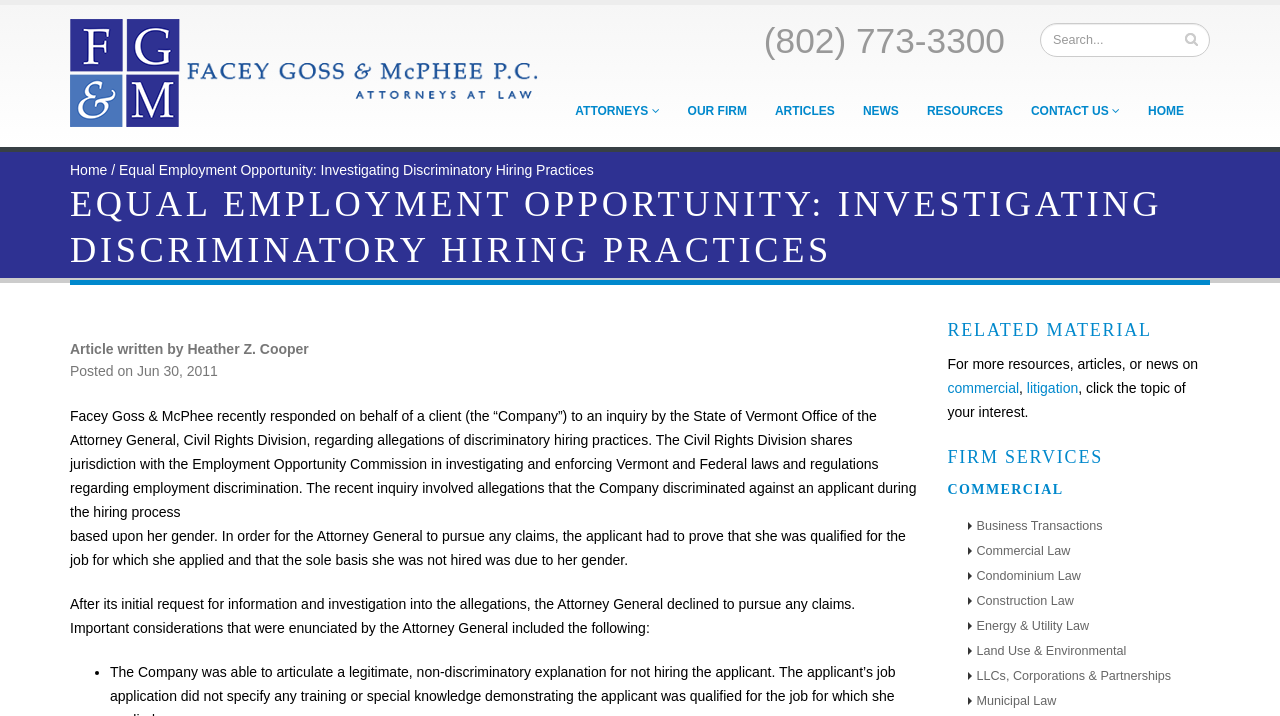Determine the bounding box coordinates of the element that should be clicked to execute the following command: "Contact us".

[0.795, 0.127, 0.885, 0.183]